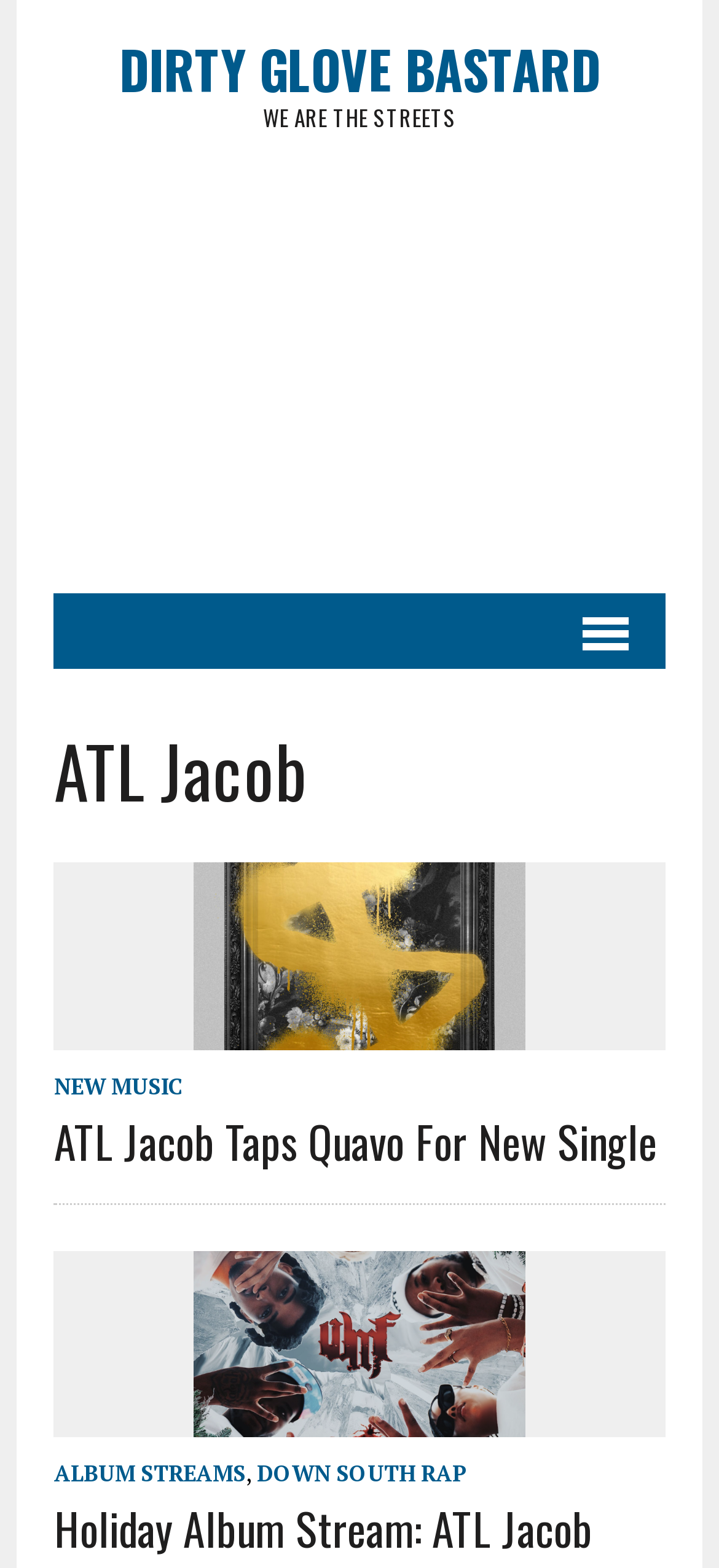Give a one-word or short phrase answer to the question: 
How many images are on the webpage?

1